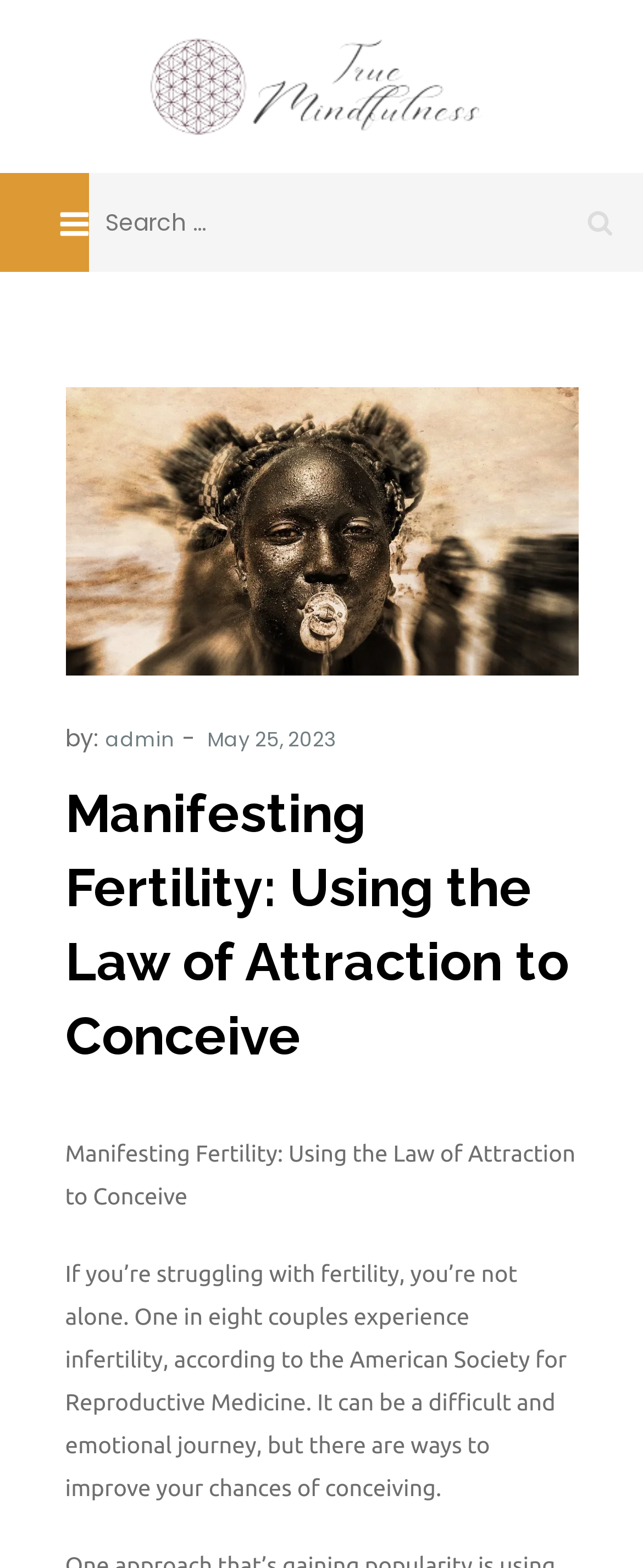From the webpage screenshot, predict the bounding box coordinates (top-left x, top-left y, bottom-right x, bottom-right y) for the UI element described here: alt="True Mindfulness"

[0.212, 0.016, 0.778, 0.095]